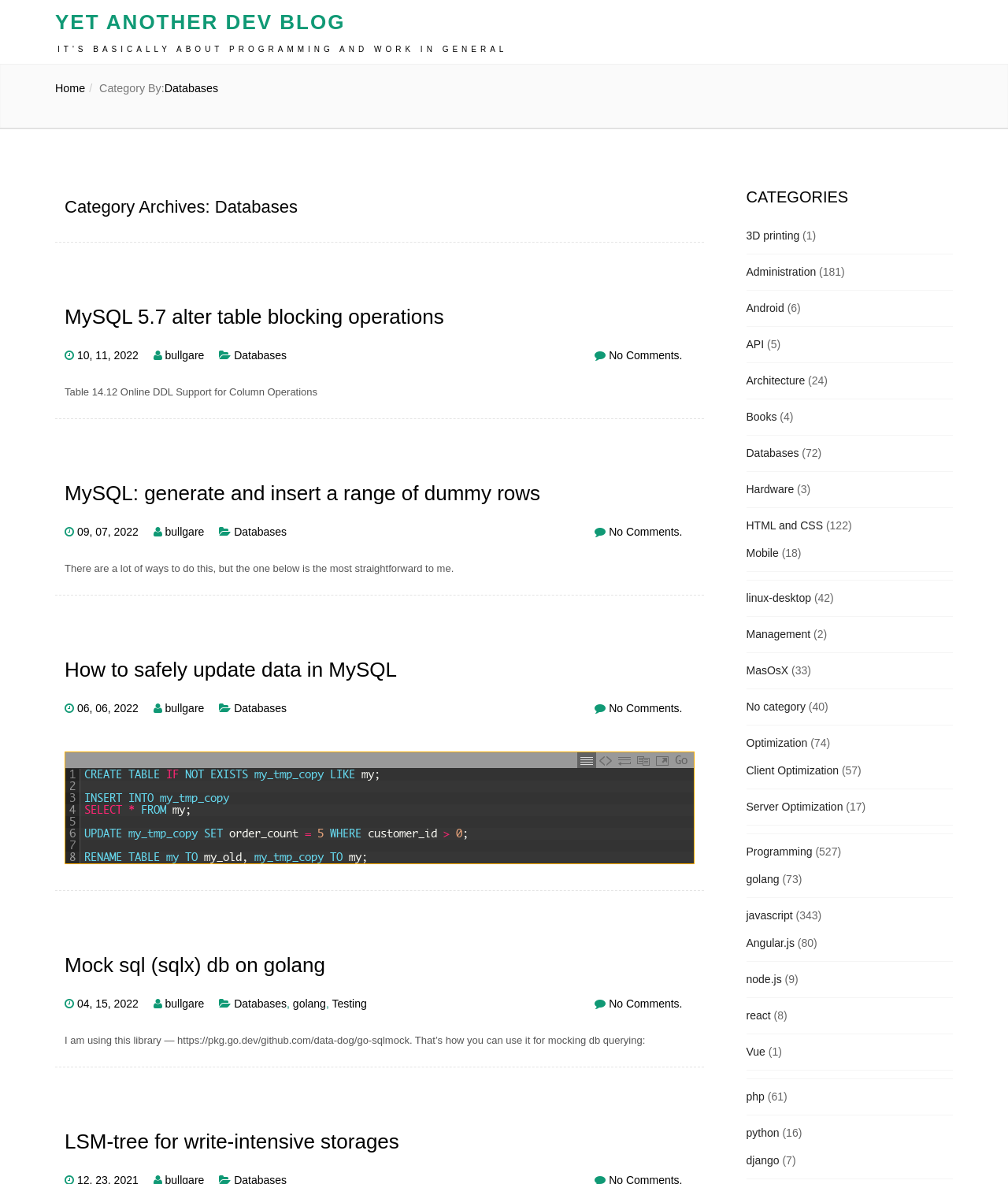Determine the bounding box coordinates for the area that should be clicked to carry out the following instruction: "View the category archives for Databases".

[0.064, 0.167, 0.689, 0.19]